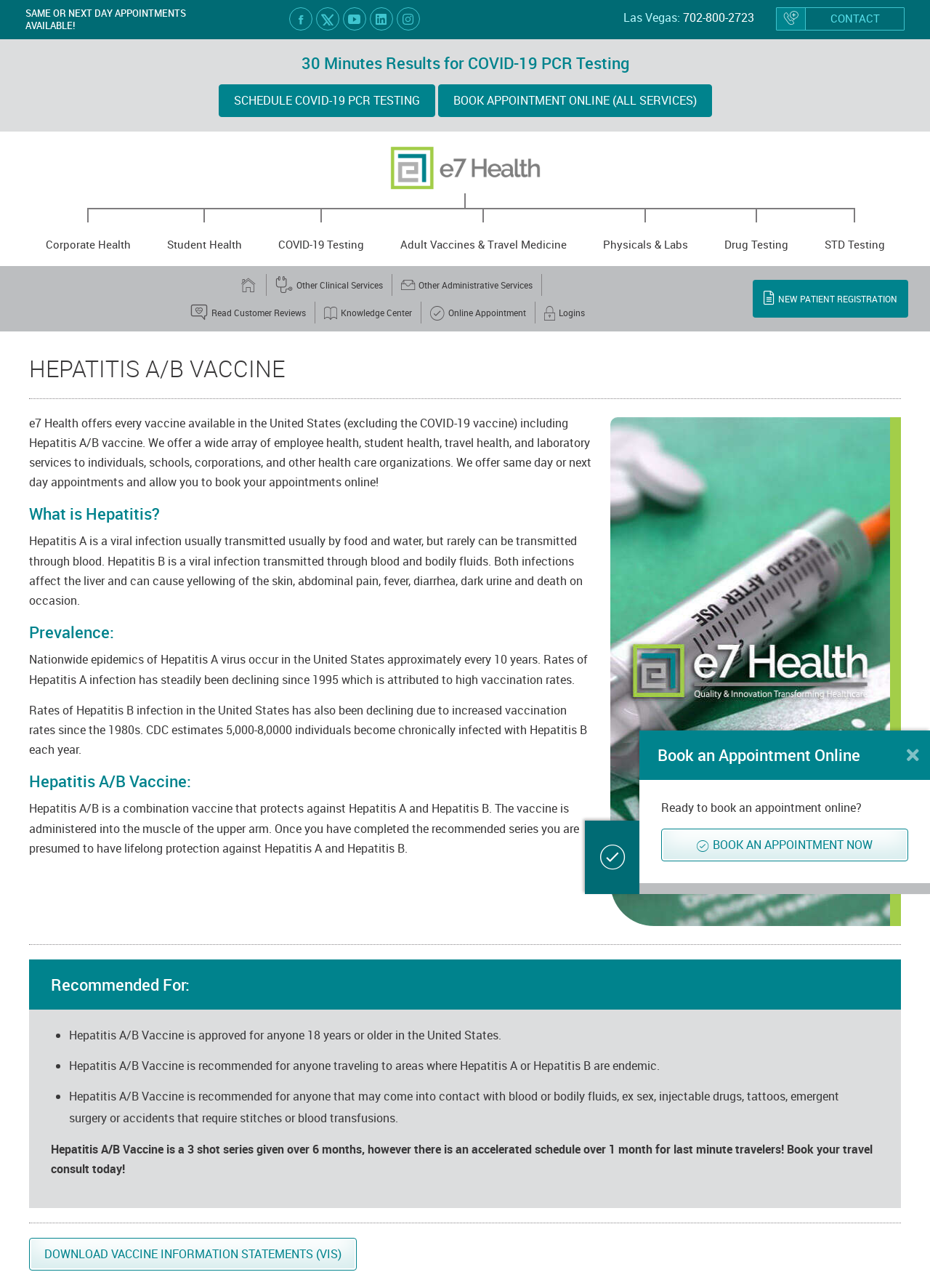Please give a concise answer to this question using a single word or phrase: 
What is the effect of Hepatitis A and B on the liver?

Causes yellowing of the skin